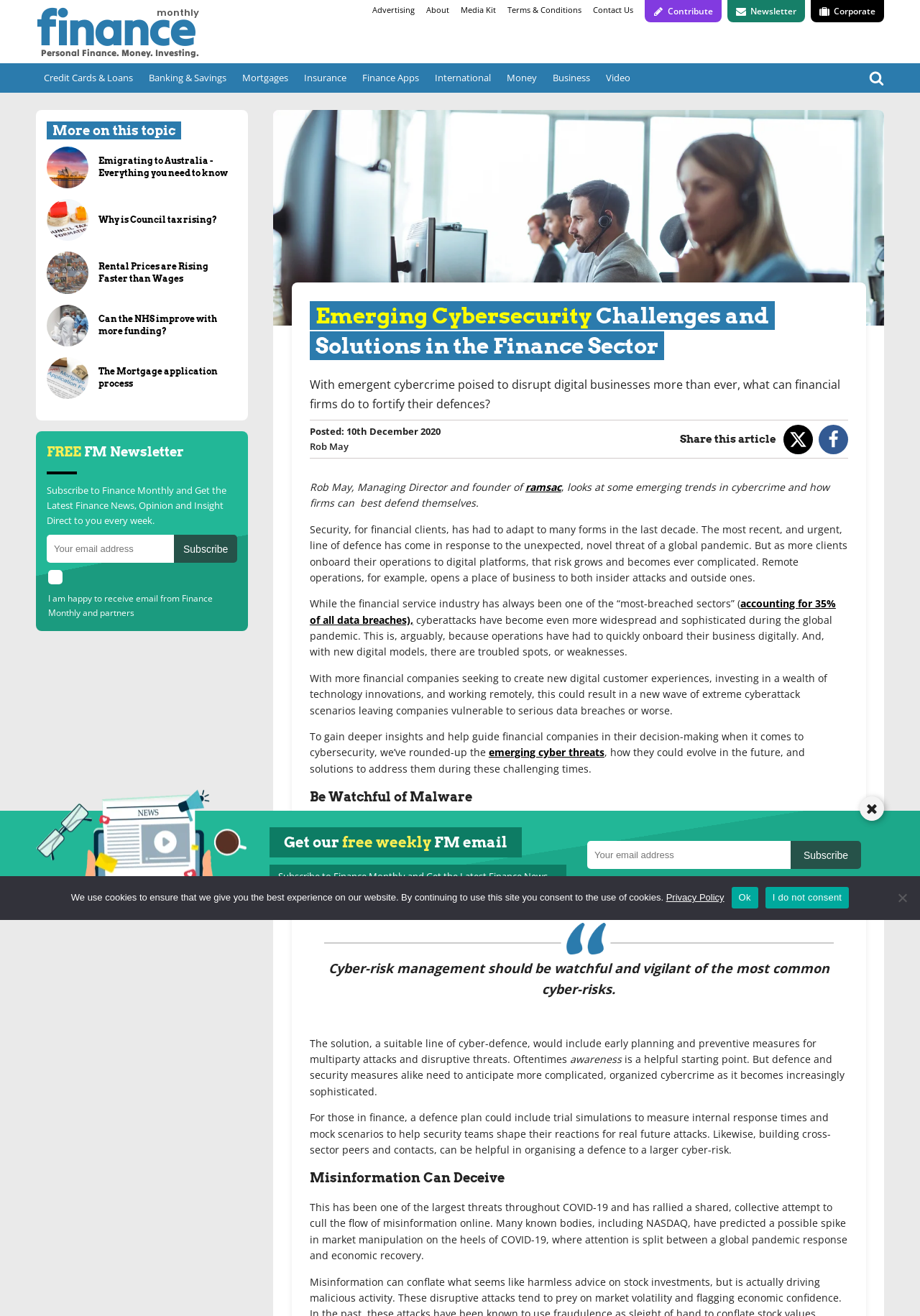Find the bounding box coordinates of the element's region that should be clicked in order to follow the given instruction: "Click on the 'Contribute' link". The coordinates should consist of four float numbers between 0 and 1, i.e., [left, top, right, bottom].

[0.701, 0.0, 0.784, 0.017]